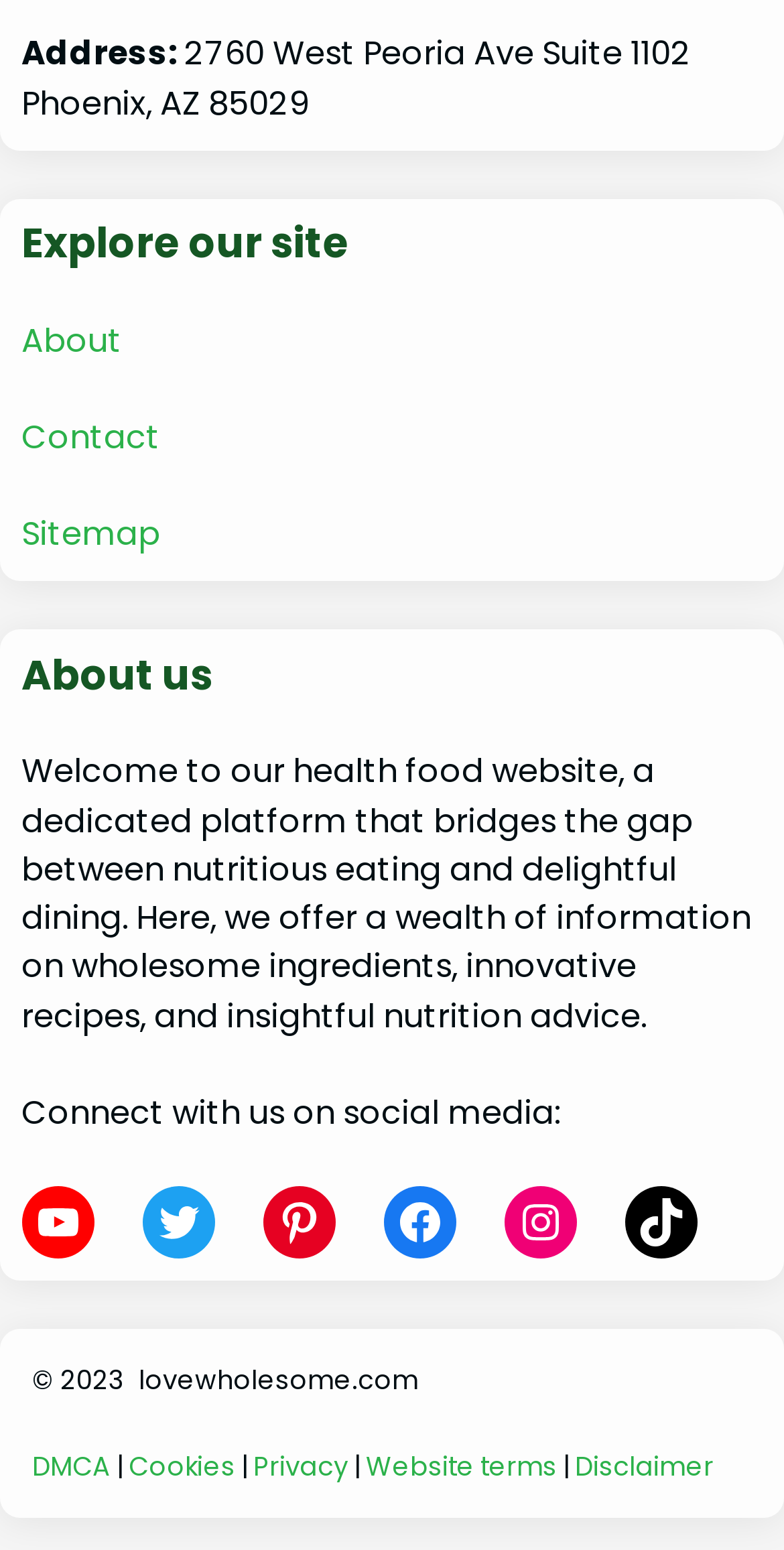What social media platforms can you connect with?
Based on the visual content, answer with a single word or a brief phrase.

YouTube, Twitter, Pinterest, Facebook, Instagram, TikTok